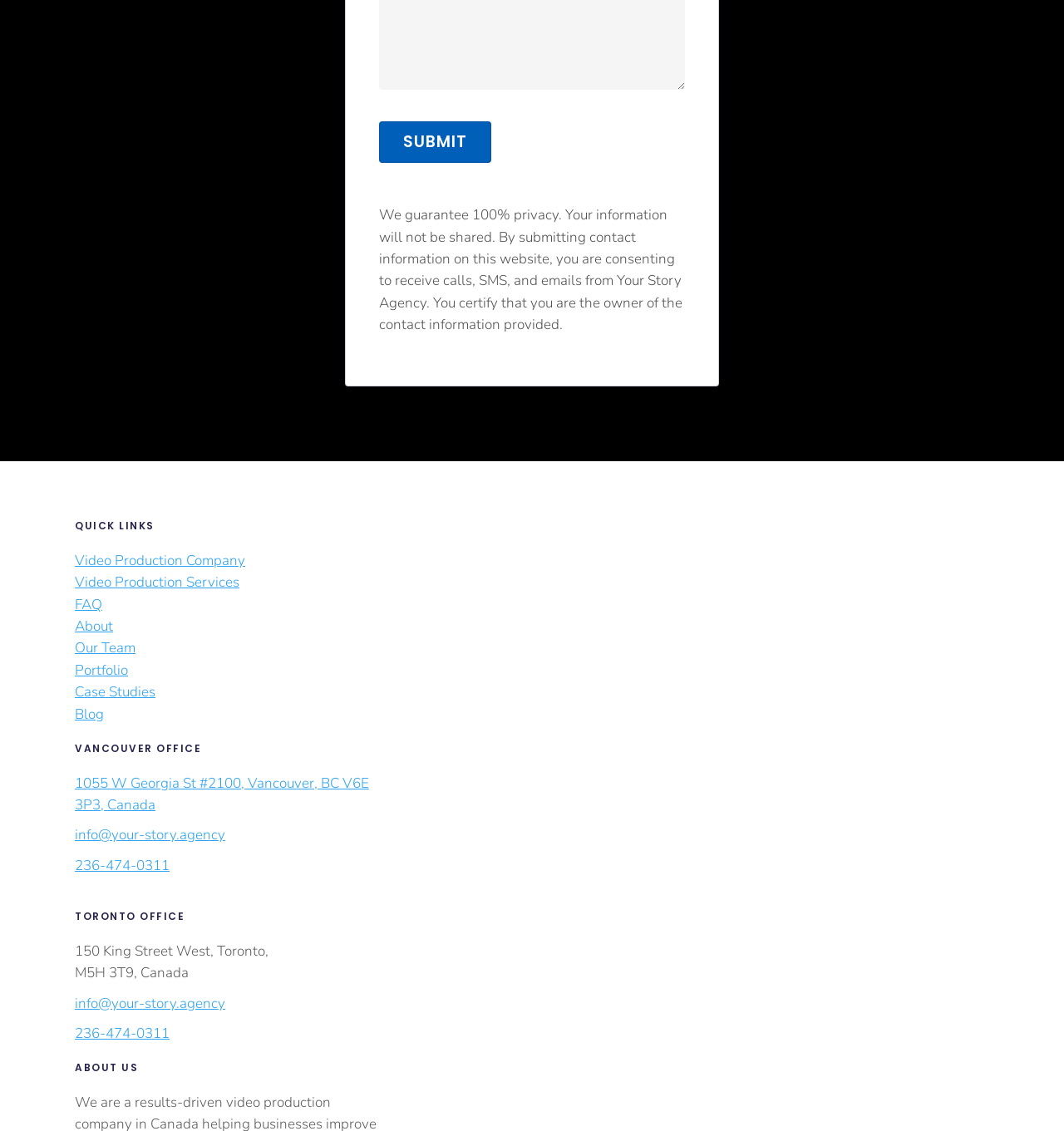What is the phone number of the company?
Use the screenshot to answer the question with a single word or phrase.

236-474-0311